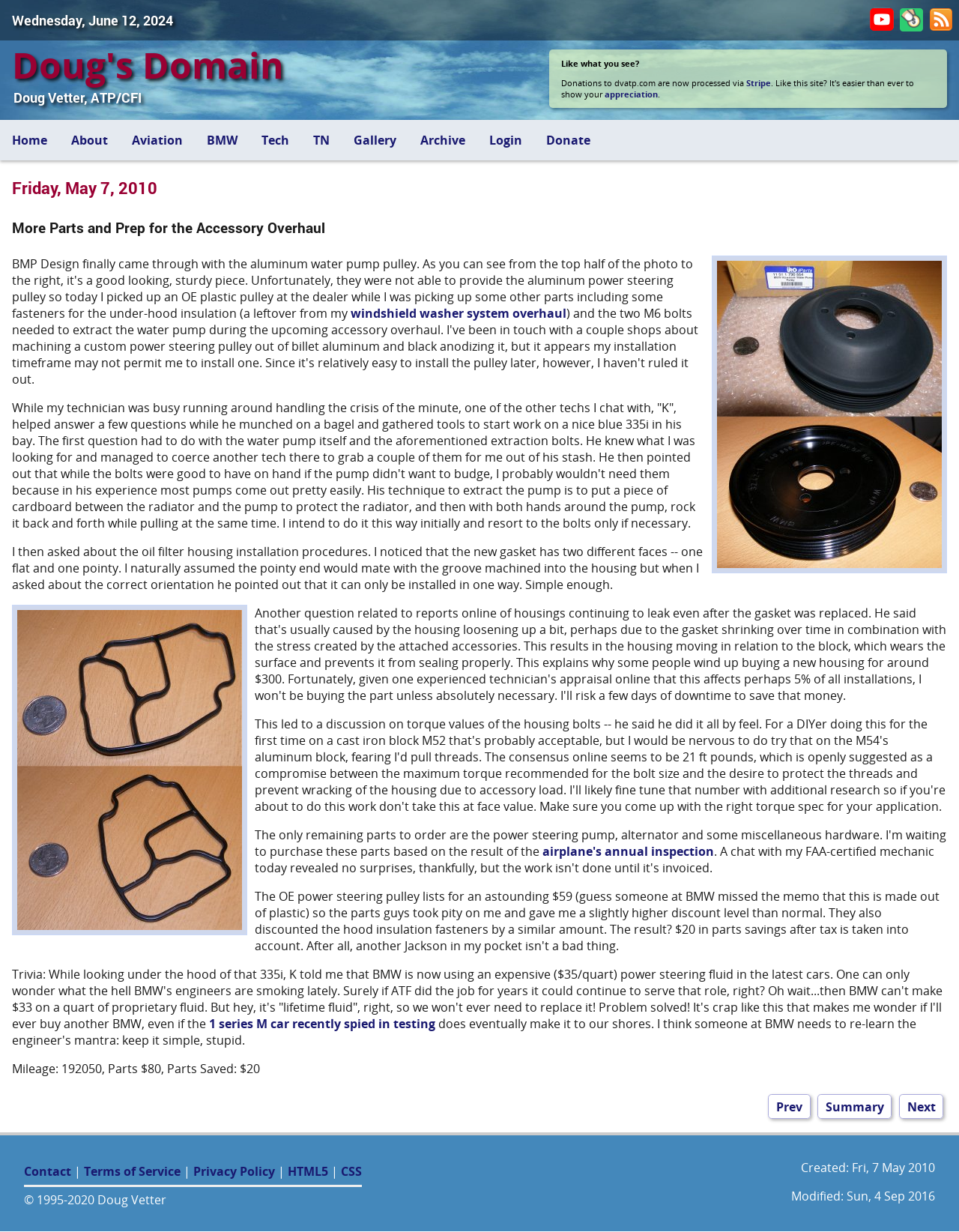Find the bounding box coordinates of the element you need to click on to perform this action: 'View the 'Archive' page'. The coordinates should be represented by four float values between 0 and 1, in the format [left, top, right, bottom].

[0.432, 0.102, 0.491, 0.125]